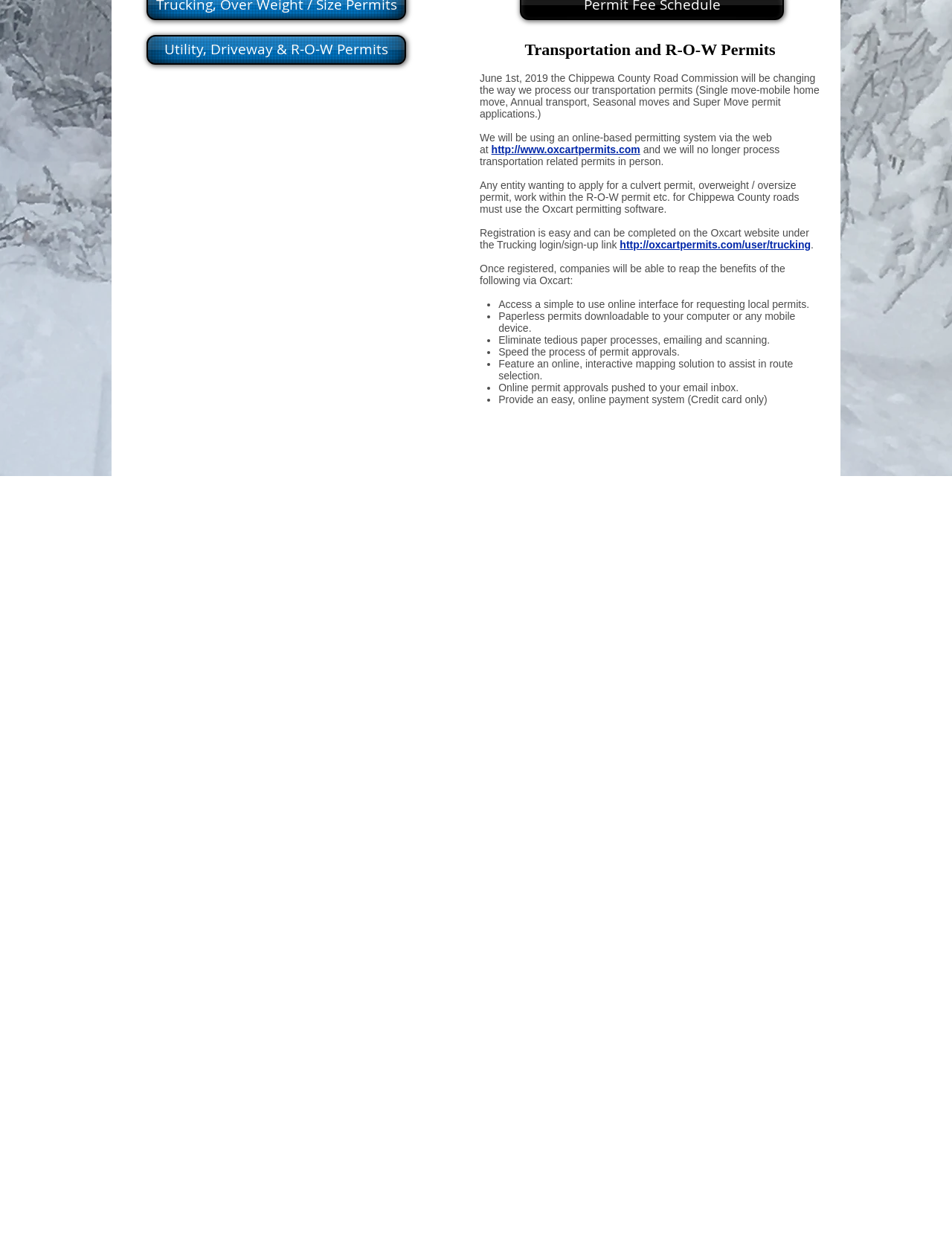Specify the bounding box coordinates (top-left x, top-left y, bottom-right x, bottom-right y) of the UI element in the screenshot that matches this description: http://oxcartpermits.com/user/trucking

[0.651, 0.193, 0.852, 0.203]